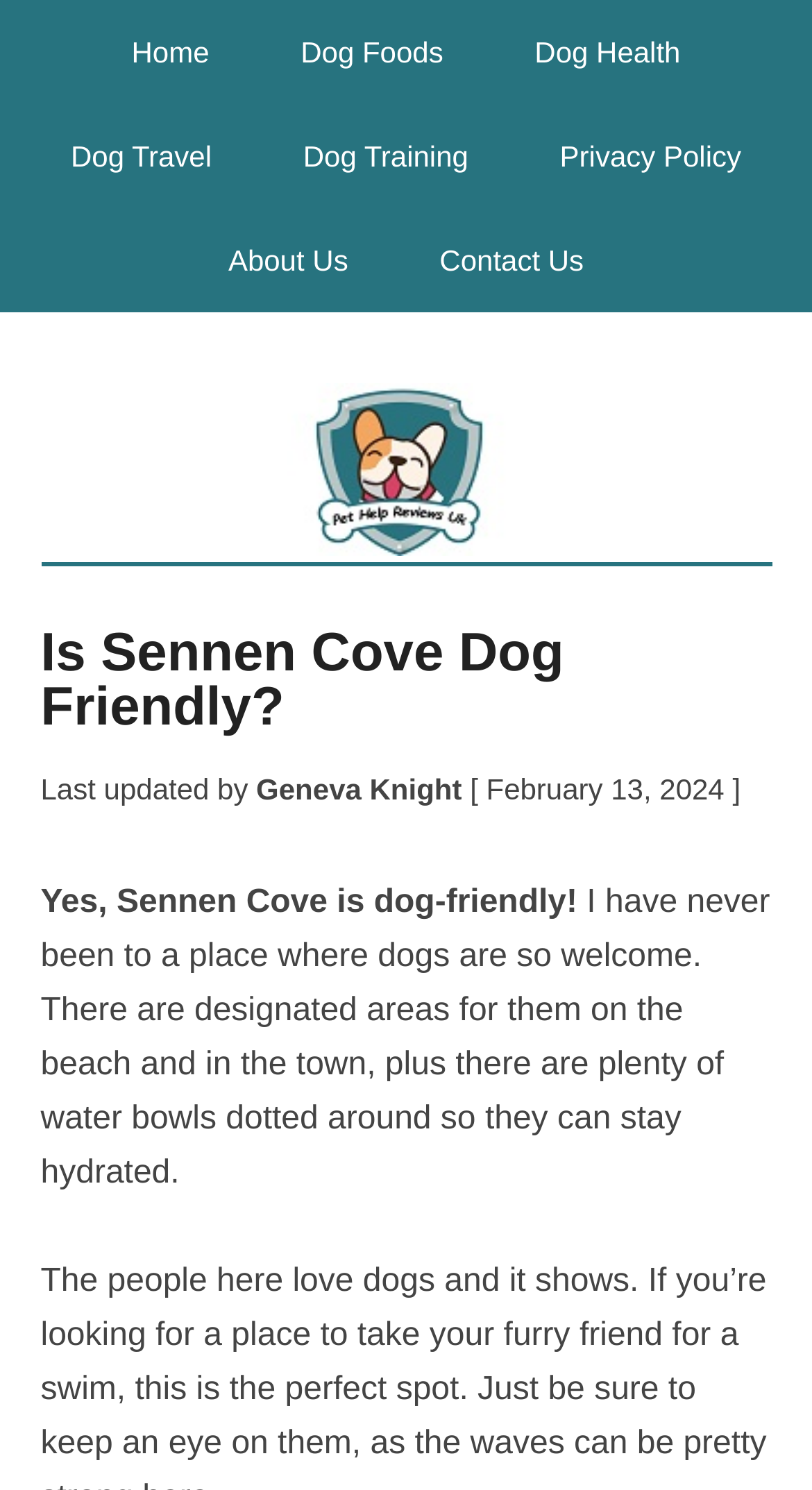Identify the bounding box coordinates of the part that should be clicked to carry out this instruction: "visit pet help reviews uk".

[0.05, 0.252, 0.95, 0.377]